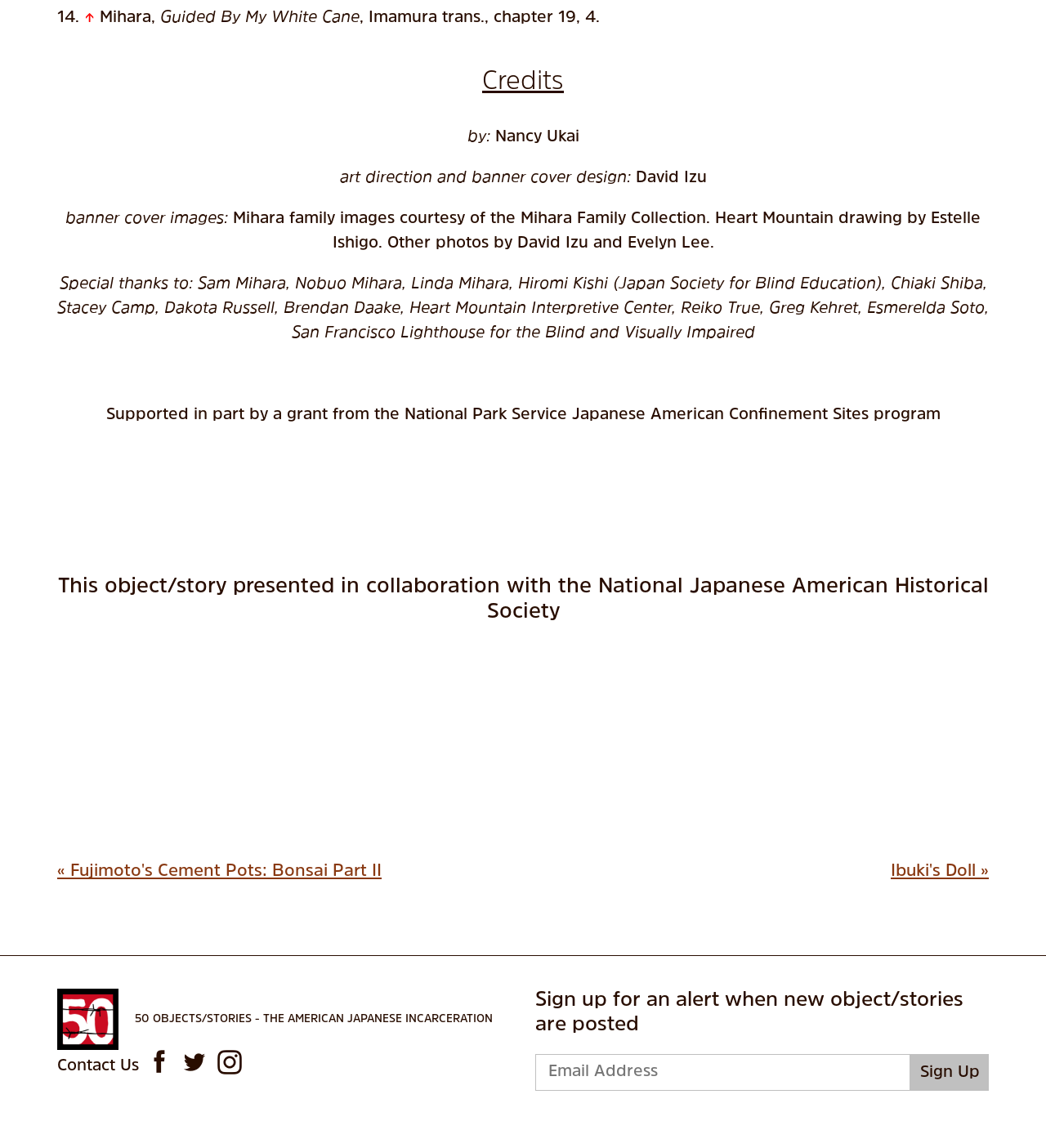Determine the bounding box coordinates for the UI element matching this description: "Contact Us".

[0.055, 0.922, 0.133, 0.936]